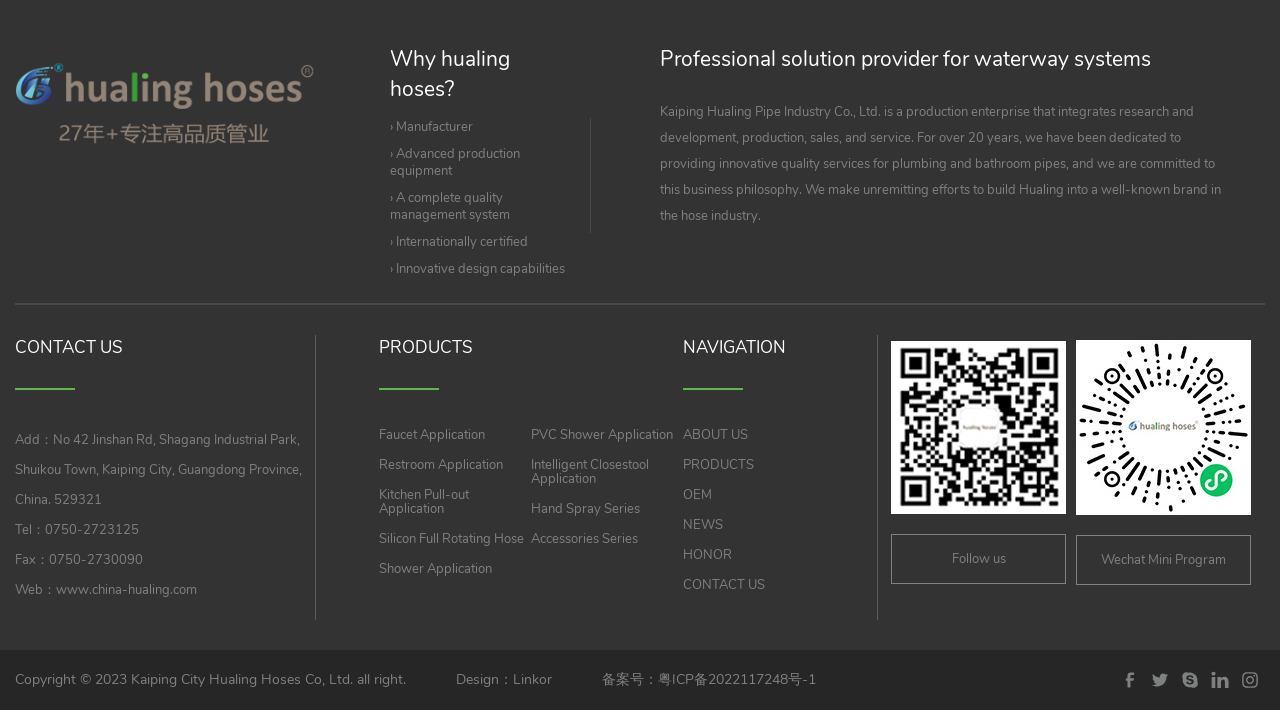Using the given description, provide the bounding box coordinates formatted as (top-left x, top-left y, bottom-right x, bottom-right y), with all values being floating point numbers between 0 and 1. Description: Silicon Full Rotating Hose

[0.296, 0.746, 0.409, 0.771]